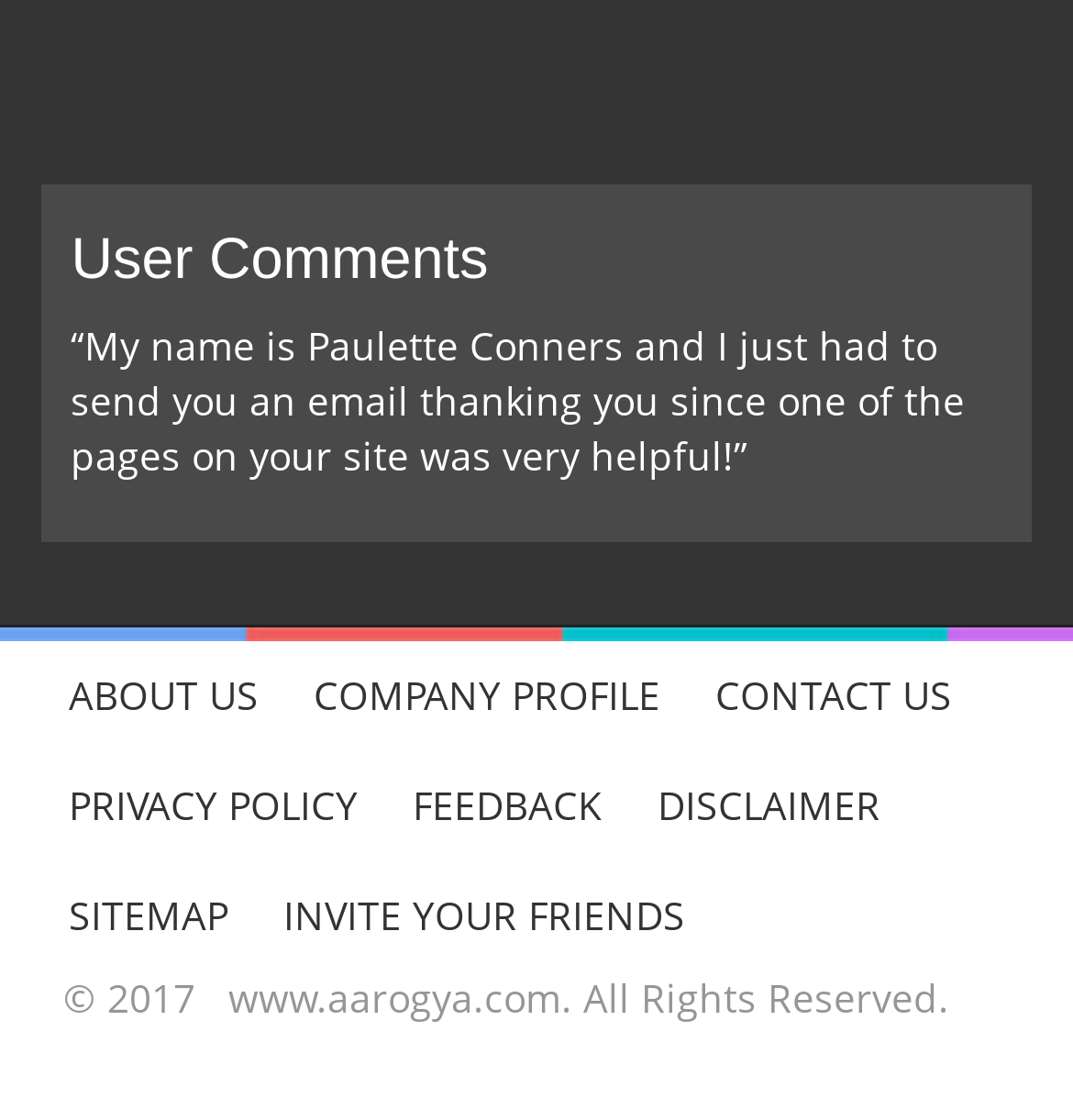Determine the bounding box coordinates for the clickable element to execute this instruction: "read user comments". Provide the coordinates as four float numbers between 0 and 1, i.e., [left, top, right, bottom].

[0.066, 0.203, 0.934, 0.26]